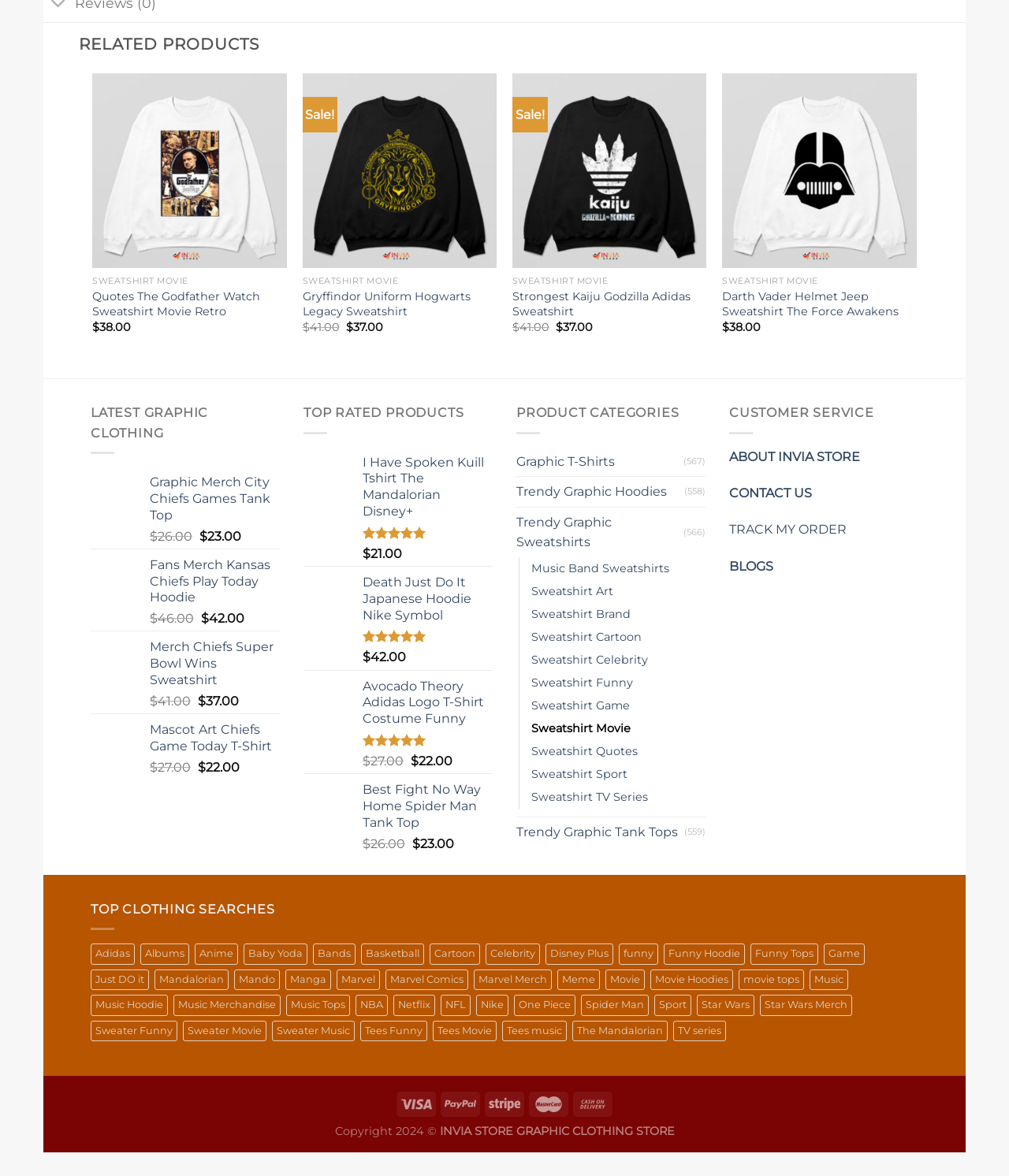Pinpoint the bounding box coordinates of the area that should be clicked to complete the following instruction: "Browse the 'Graphic T-Shirts' category". The coordinates must be given as four float numbers between 0 and 1, i.e., [left, top, right, bottom].

[0.512, 0.38, 0.677, 0.405]